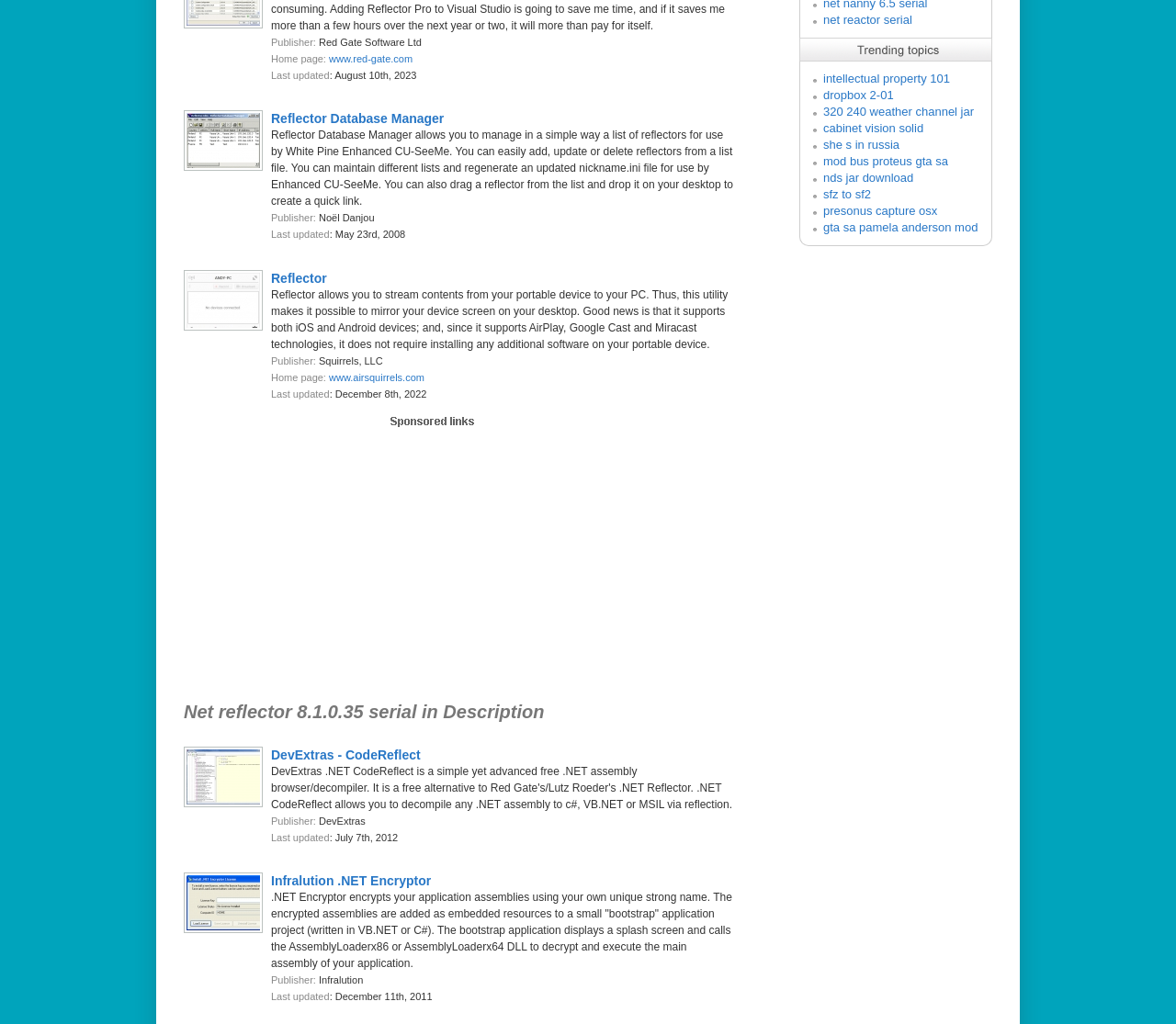Using the format (top-left x, top-left y, bottom-right x, bottom-right y), provide the bounding box coordinates for the described UI element. All values should be floating point numbers between 0 and 1: Reflector

[0.23, 0.264, 0.278, 0.278]